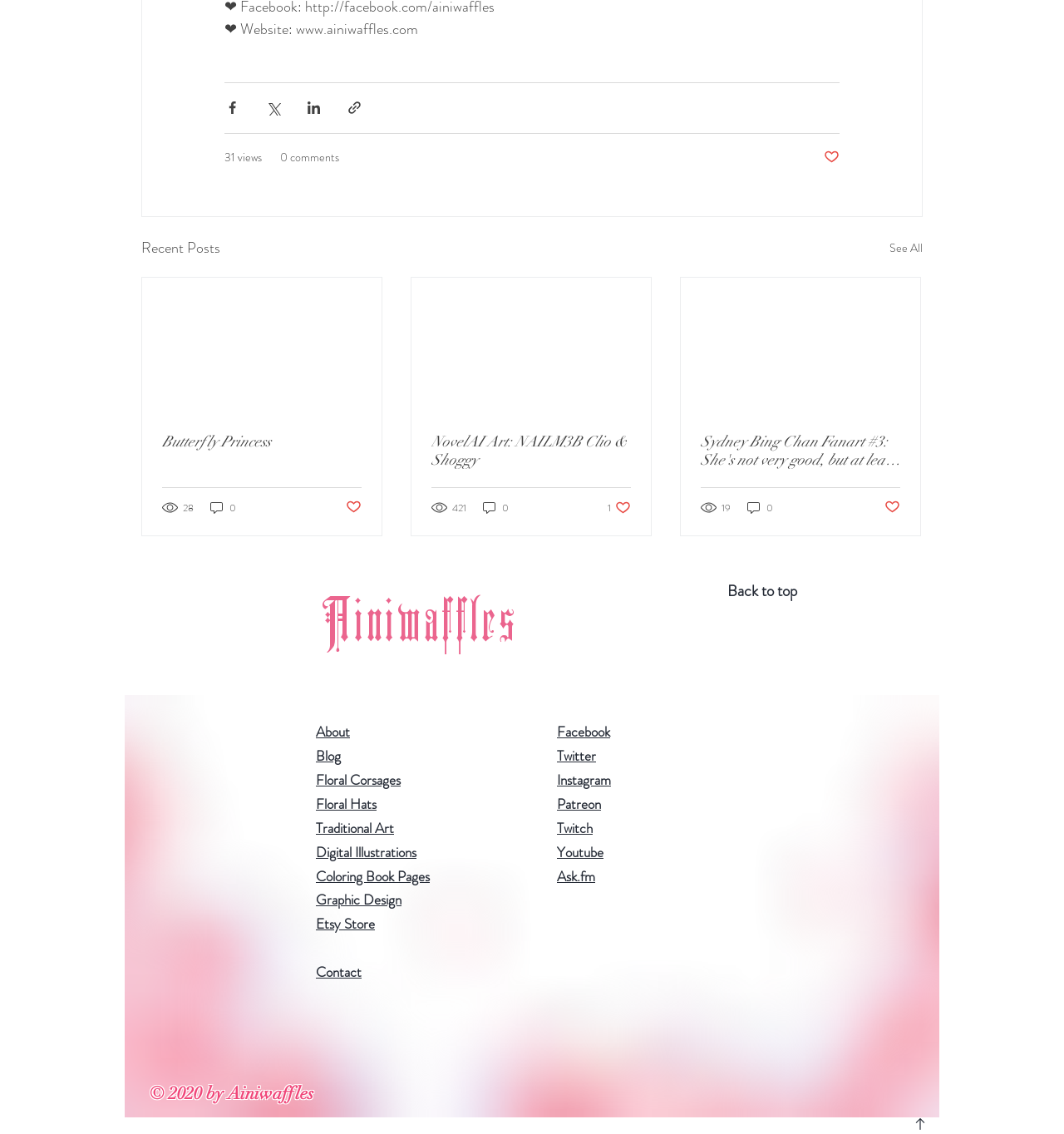Please give a concise answer to this question using a single word or phrase: 
How many comments does the post 'NovelAI Art: NAILM3B Clio & Shoggy' have?

0 comments